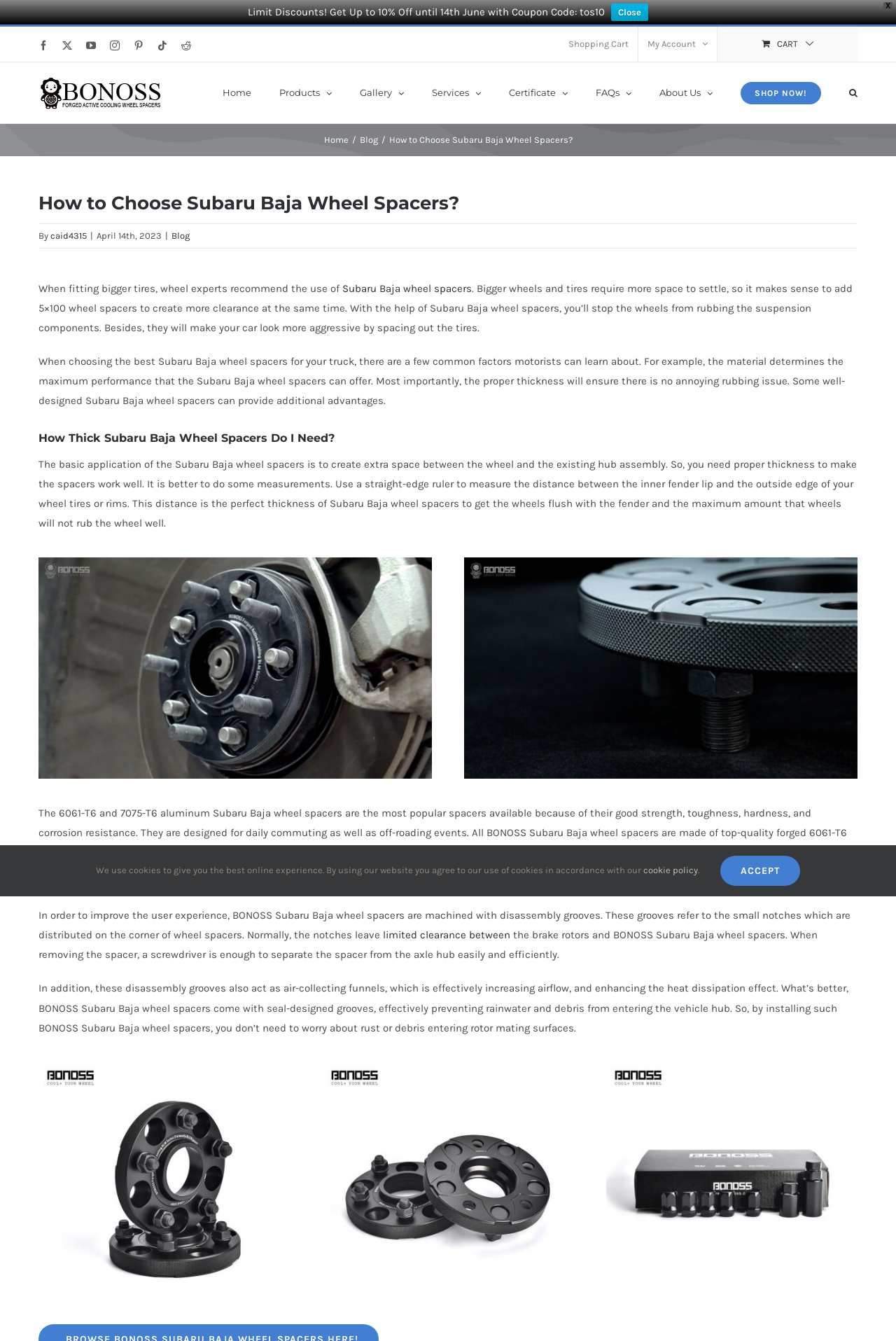Determine the title of the webpage and give its text content.

How to Choose Subaru Baja Wheel Spacers?